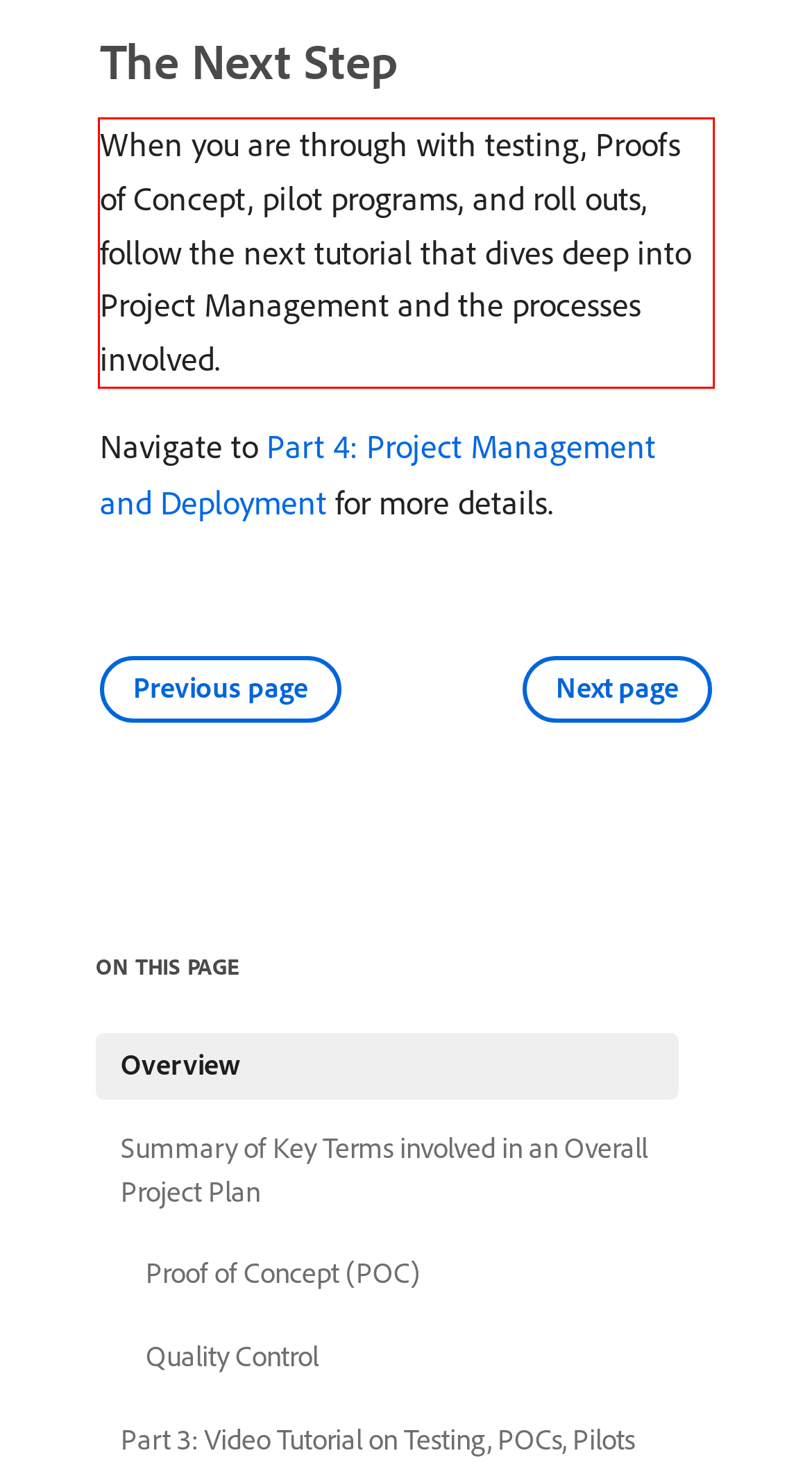Using the provided screenshot, read and generate the text content within the red-bordered area.

When you are through with testing, Proofs of Concept, pilot programs, and roll outs, follow the next tutorial that dives deep into Project Management and the processes involved.